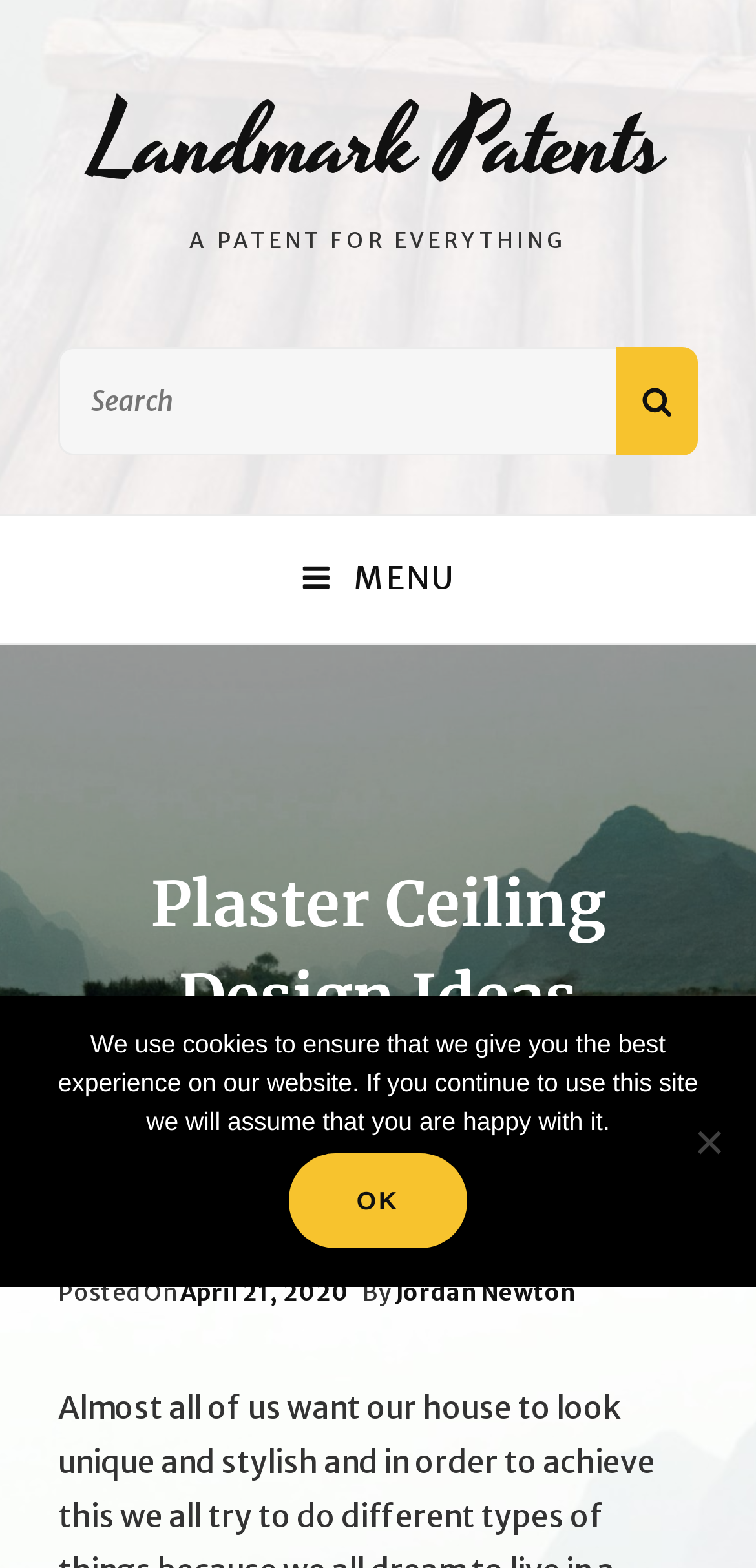What is the topic of the article?
Please look at the screenshot and answer using one word or phrase.

Plaster Ceiling Design Ideas